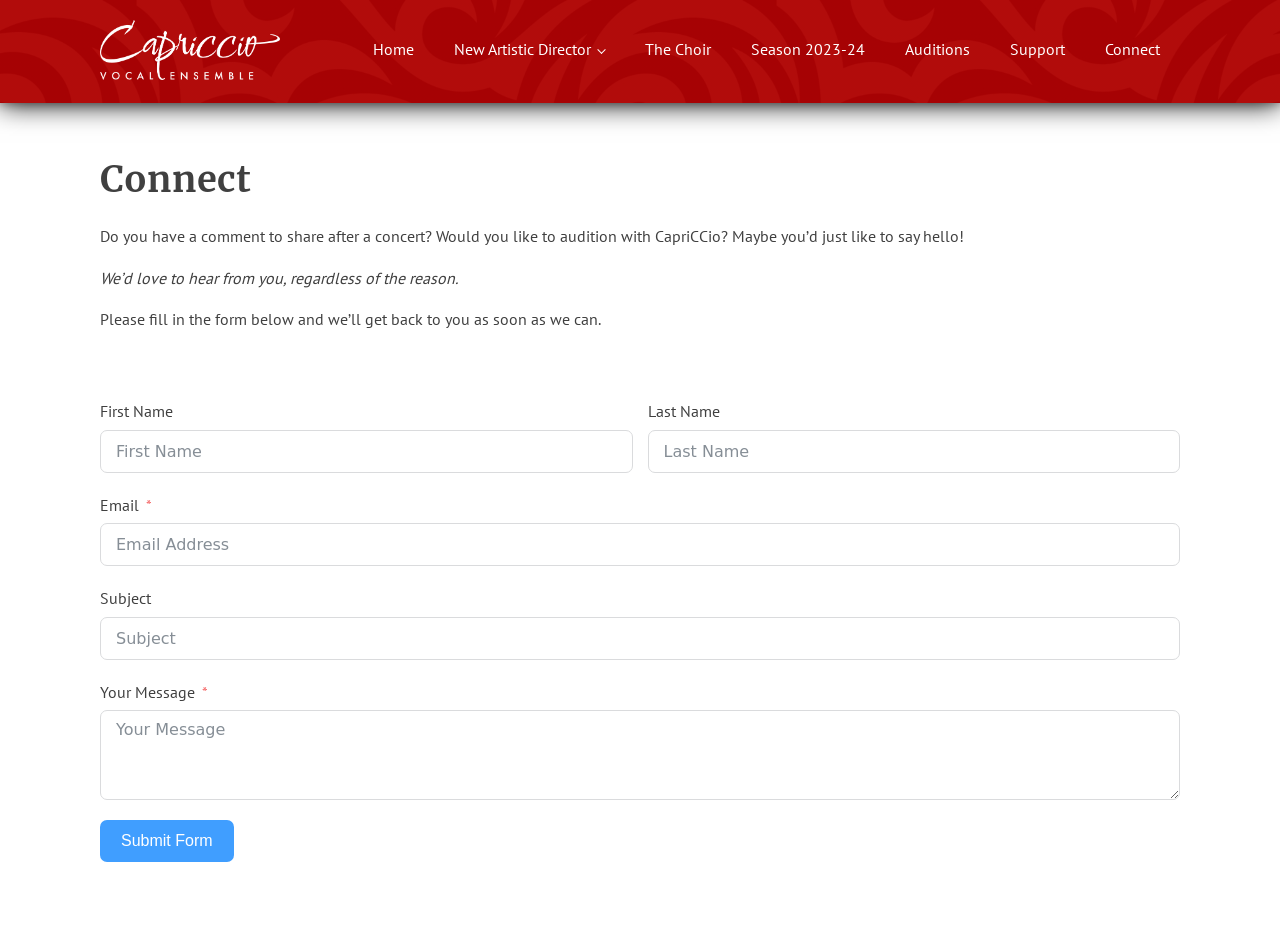Identify the bounding box coordinates for the region of the element that should be clicked to carry out the instruction: "Submit the form". The bounding box coordinates should be four float numbers between 0 and 1, i.e., [left, top, right, bottom].

[0.078, 0.87, 0.182, 0.915]